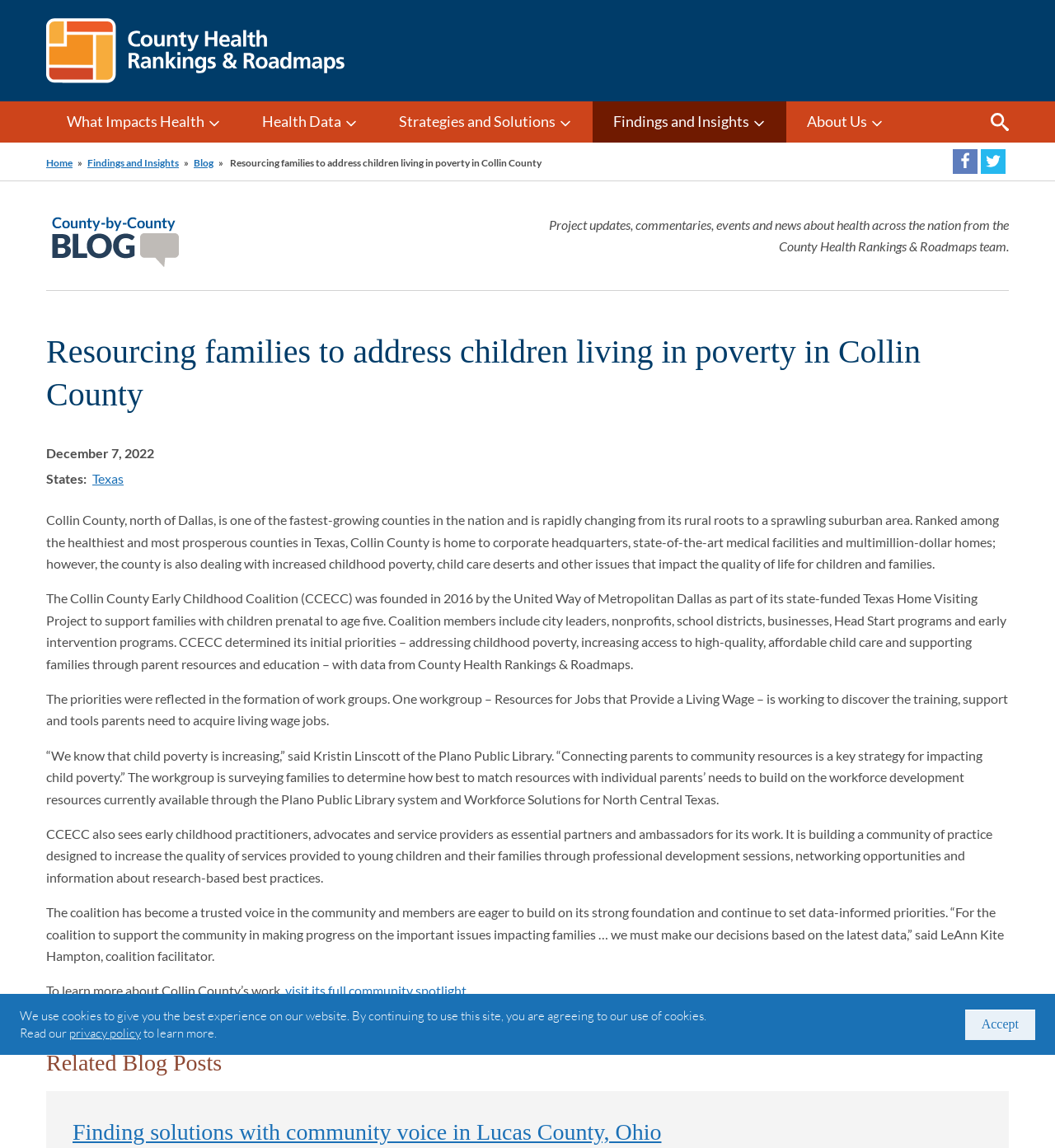Locate the bounding box coordinates of the region to be clicked to comply with the following instruction: "Skip to main content". The coordinates must be four float numbers between 0 and 1, in the form [left, top, right, bottom].

[0.486, 0.0, 0.514, 0.024]